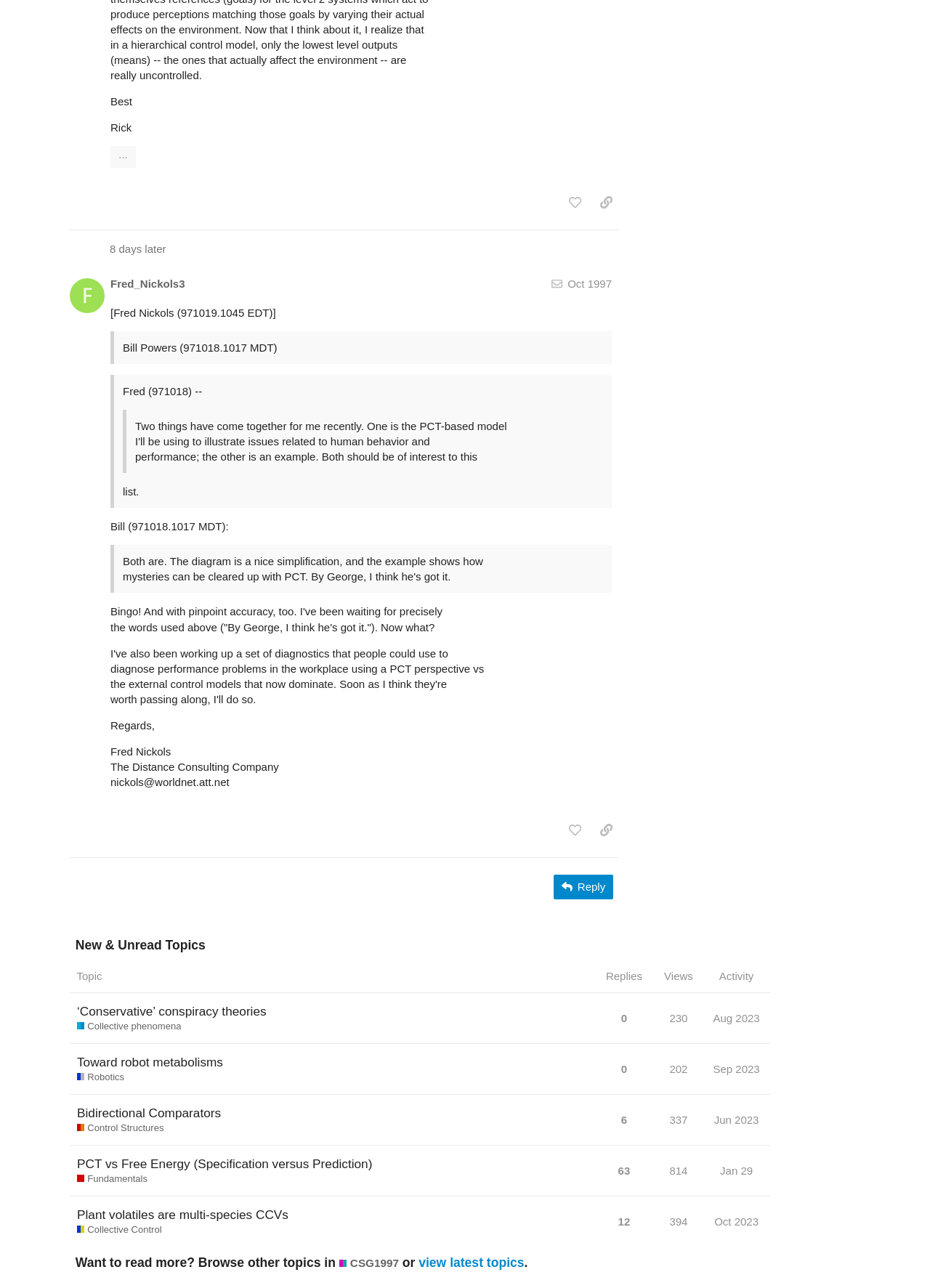Please identify the coordinates of the bounding box that should be clicked to fulfill this instruction: "view topic 'Conservative' conspiracy theories".

[0.075, 0.778, 0.642, 0.81]